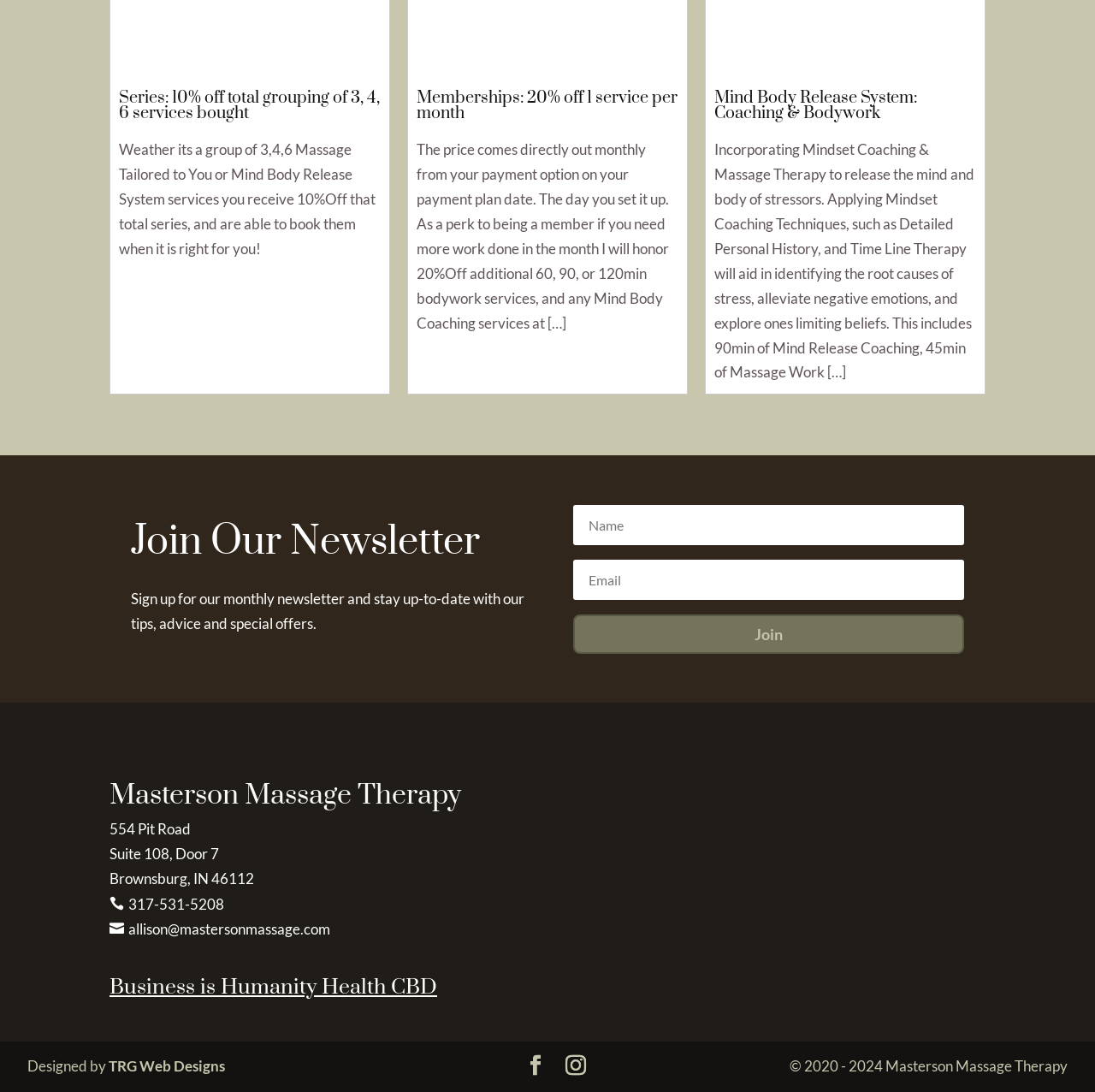Identify the bounding box for the described UI element. Provide the coordinates in (top-left x, top-left y, bottom-right x, bottom-right y) format with values ranging from 0 to 1: Business is Humanity Health CBD

[0.1, 0.892, 0.399, 0.916]